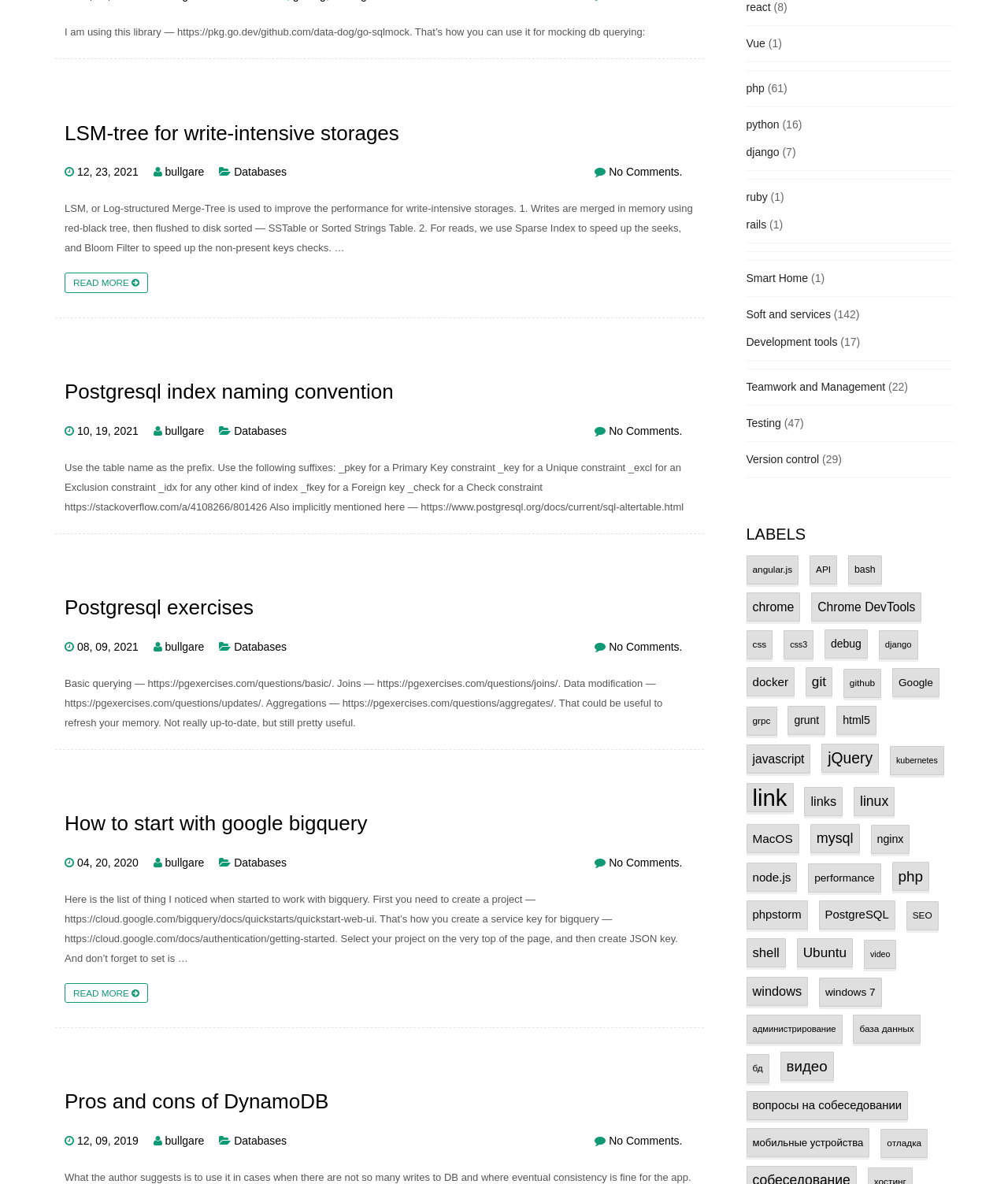Please provide a detailed answer to the question below based on the screenshot: 
What is the first step to start working with Google BigQuery?

I found the answer by reading the text associated with the heading 'How to start with google bigquery', which explains that the first step is to create a project.